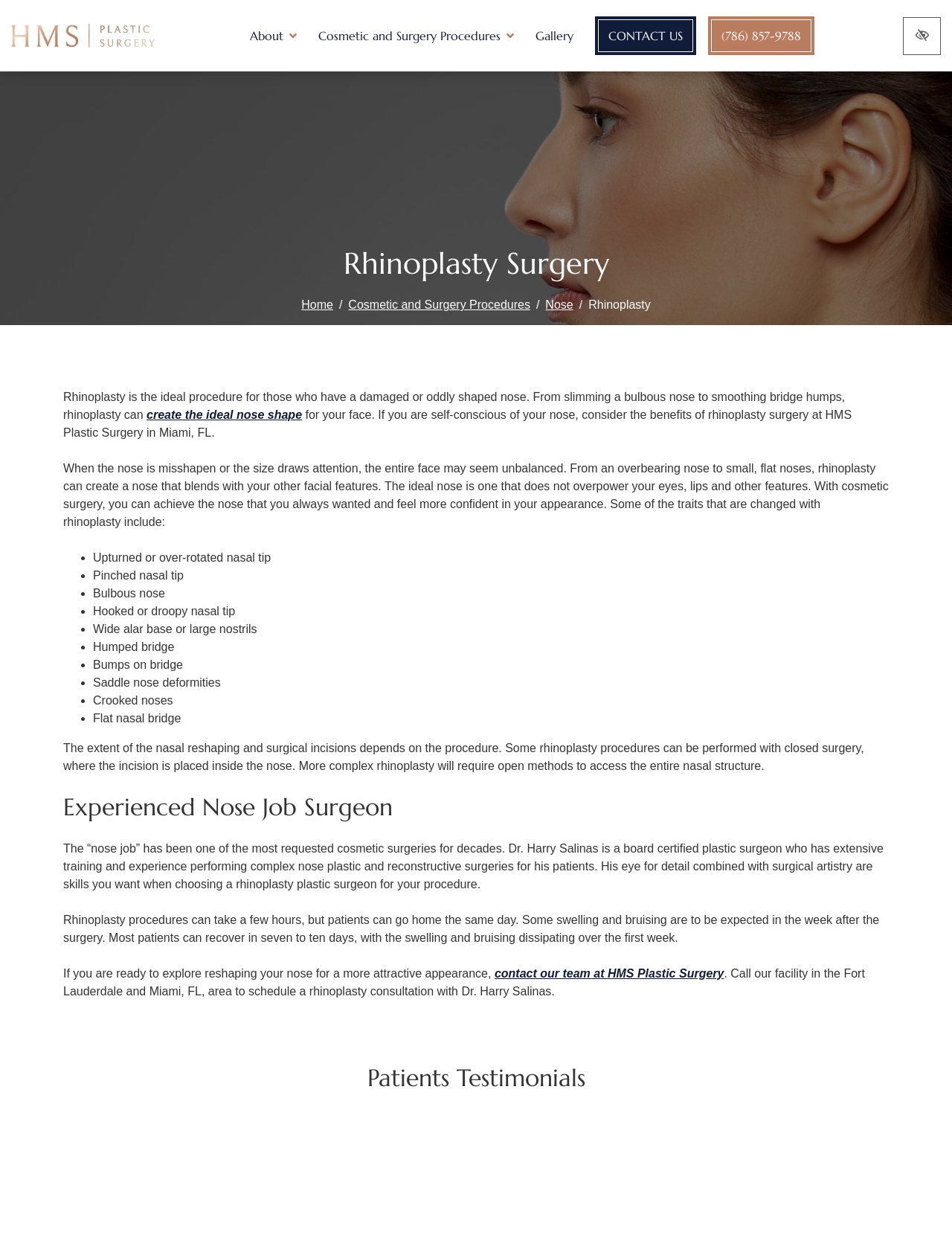What is the purpose of rhinoplasty surgery?
Use the screenshot to answer the question with a single word or phrase.

To reshape the nose